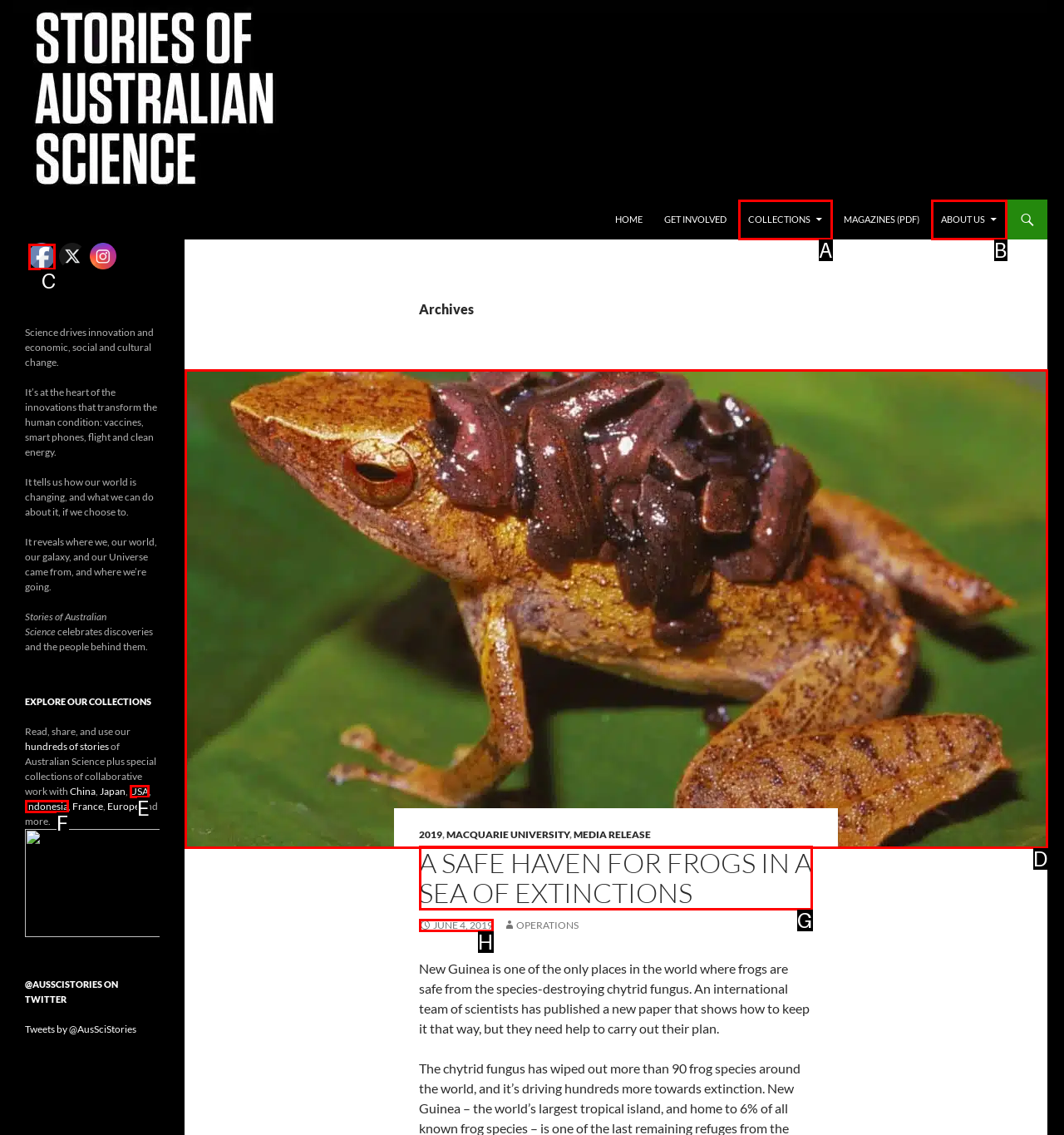To execute the task: Share on Facebook, which one of the highlighted HTML elements should be clicked? Answer with the option's letter from the choices provided.

C